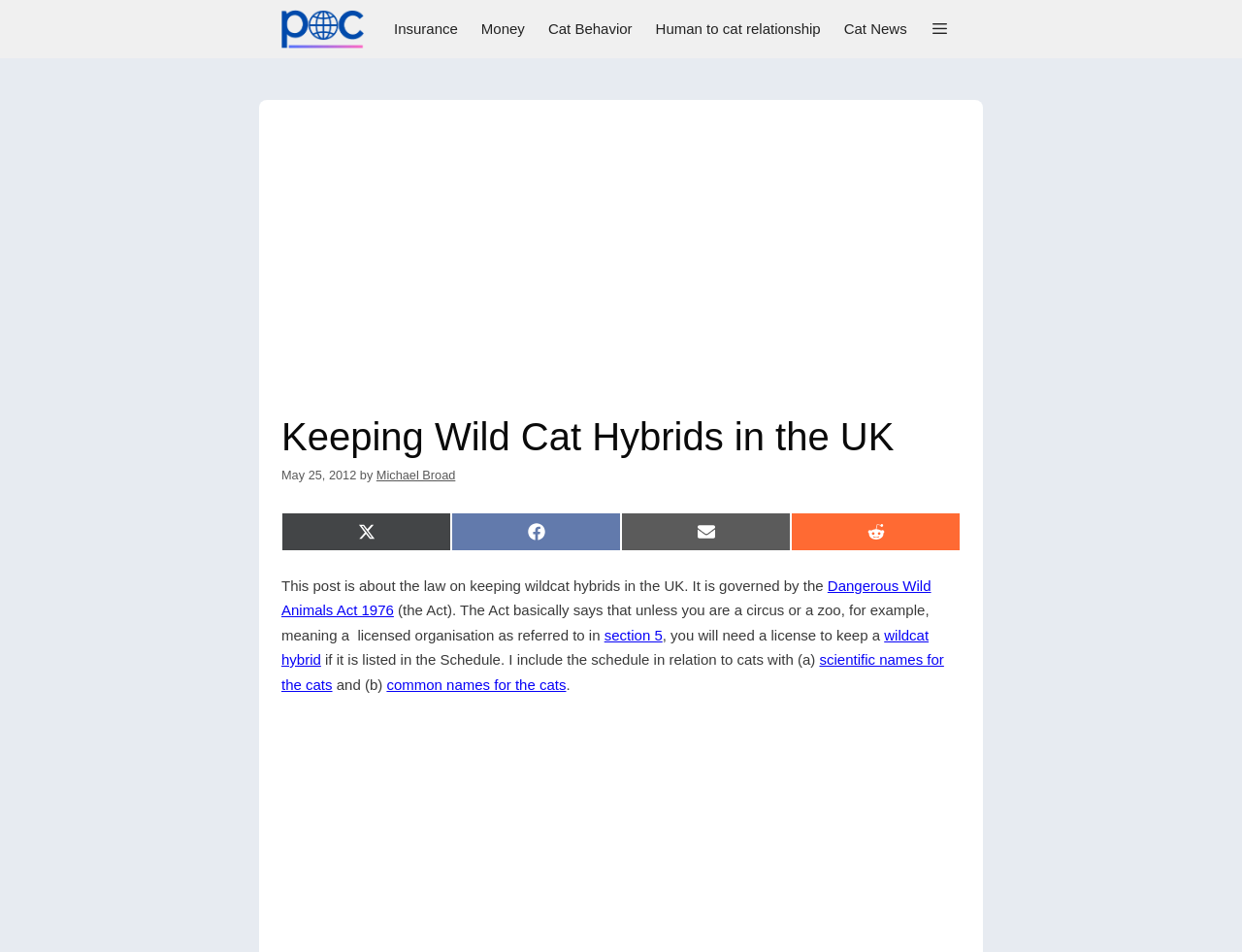What is the name of the cat breed shown in the image?
Please answer the question with a detailed and comprehensive explanation.

The answer can be found in the image description 'Chausie - Grizzled Female'.